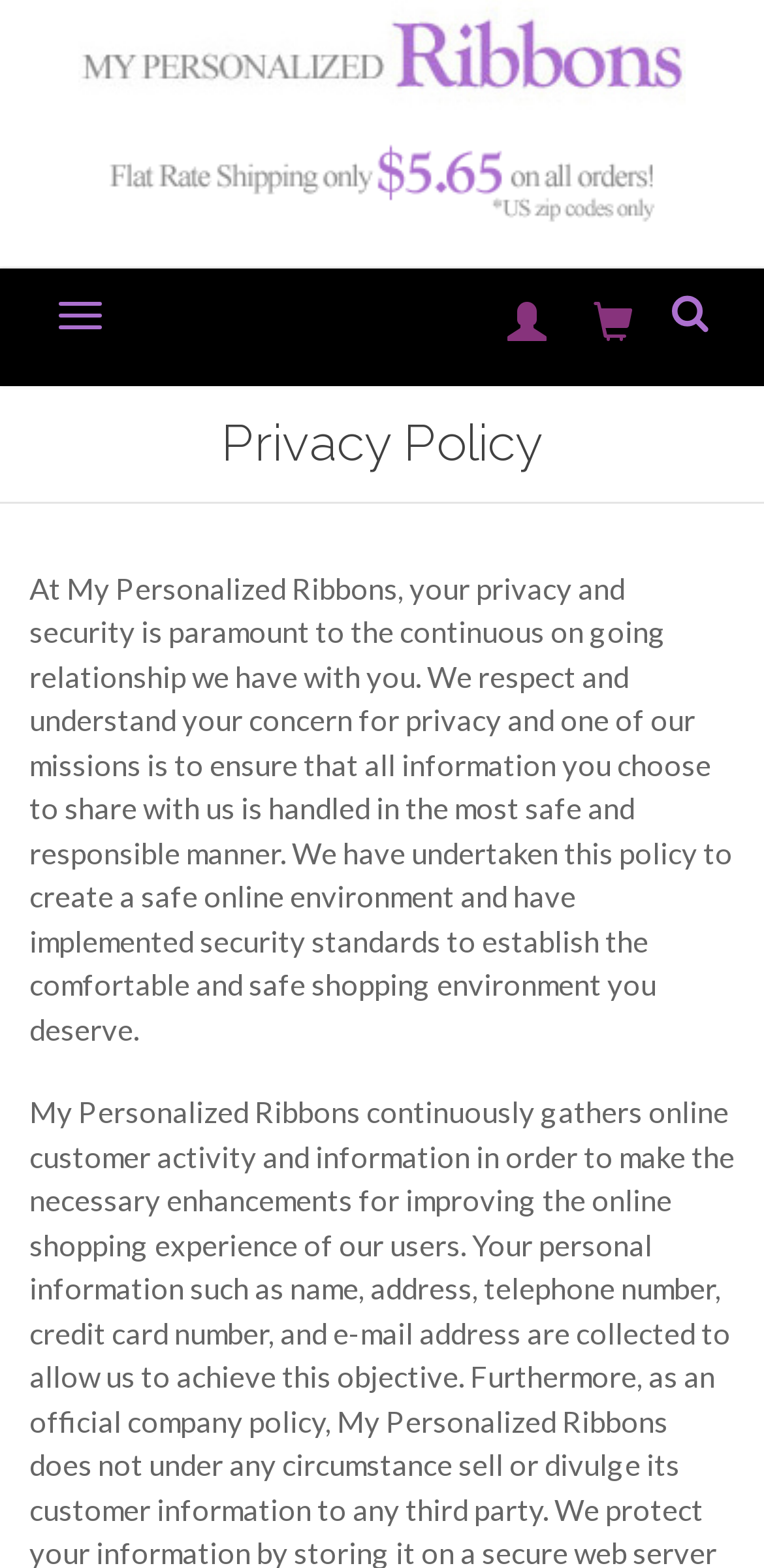With reference to the image, please provide a detailed answer to the following question: What is the tone of the website's privacy policy?

The language used in the privacy policy section of the webpage conveys a tone of respect and responsibility towards customer privacy and security. The website acknowledges the importance of customer concerns and emphasizes its commitment to creating a safe online environment.